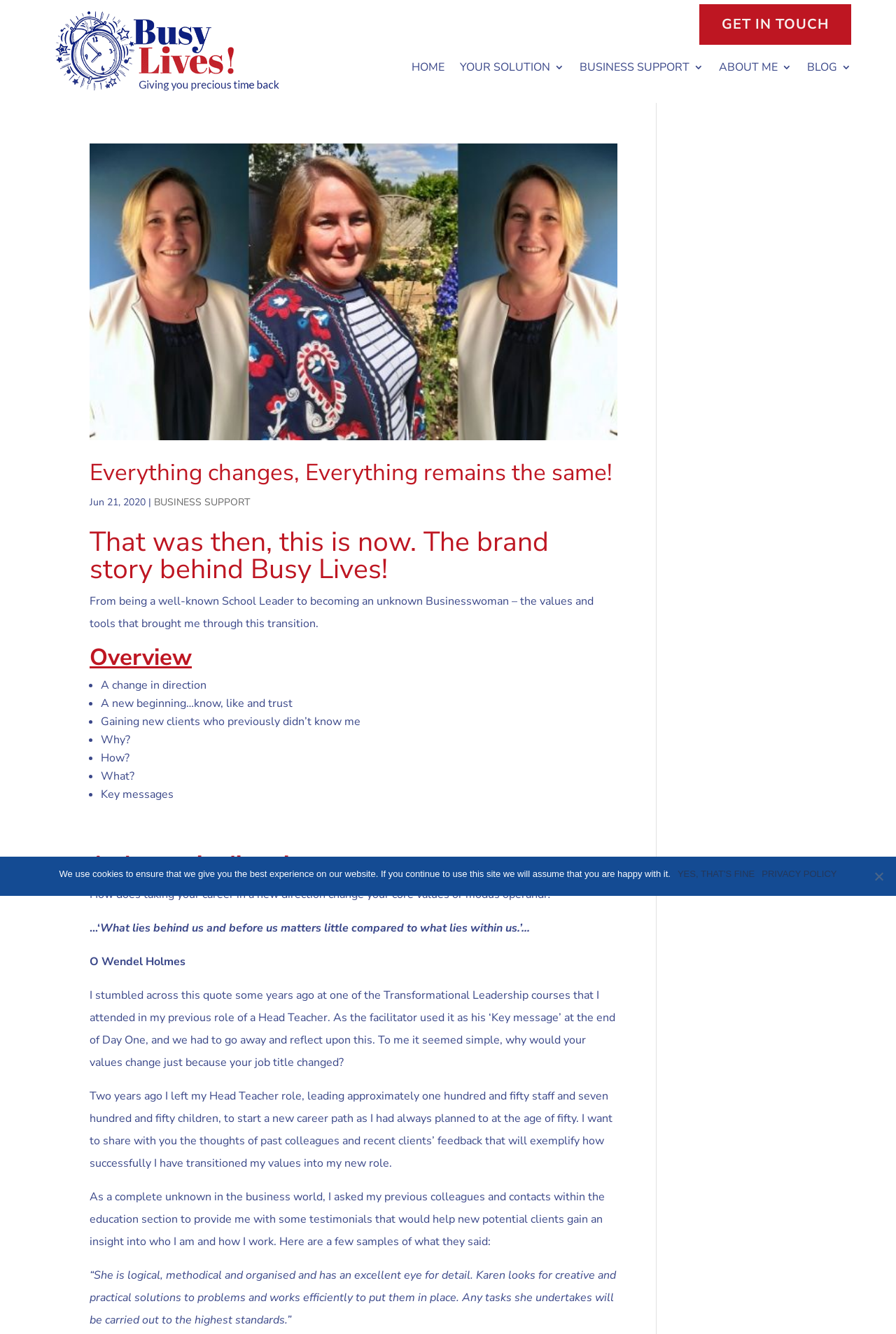Please identify the bounding box coordinates of the element that needs to be clicked to execute the following command: "Click on Roppongi link". Provide the bounding box using four float numbers between 0 and 1, formatted as [left, top, right, bottom].

None